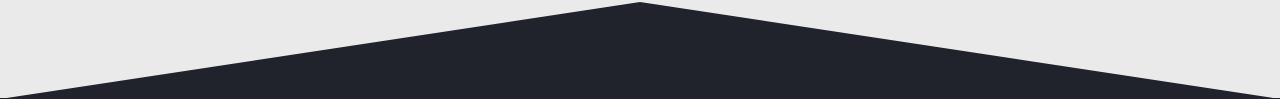Reply to the question with a single word or phrase:
What theme does the design suggest?

Modernity or simplicity